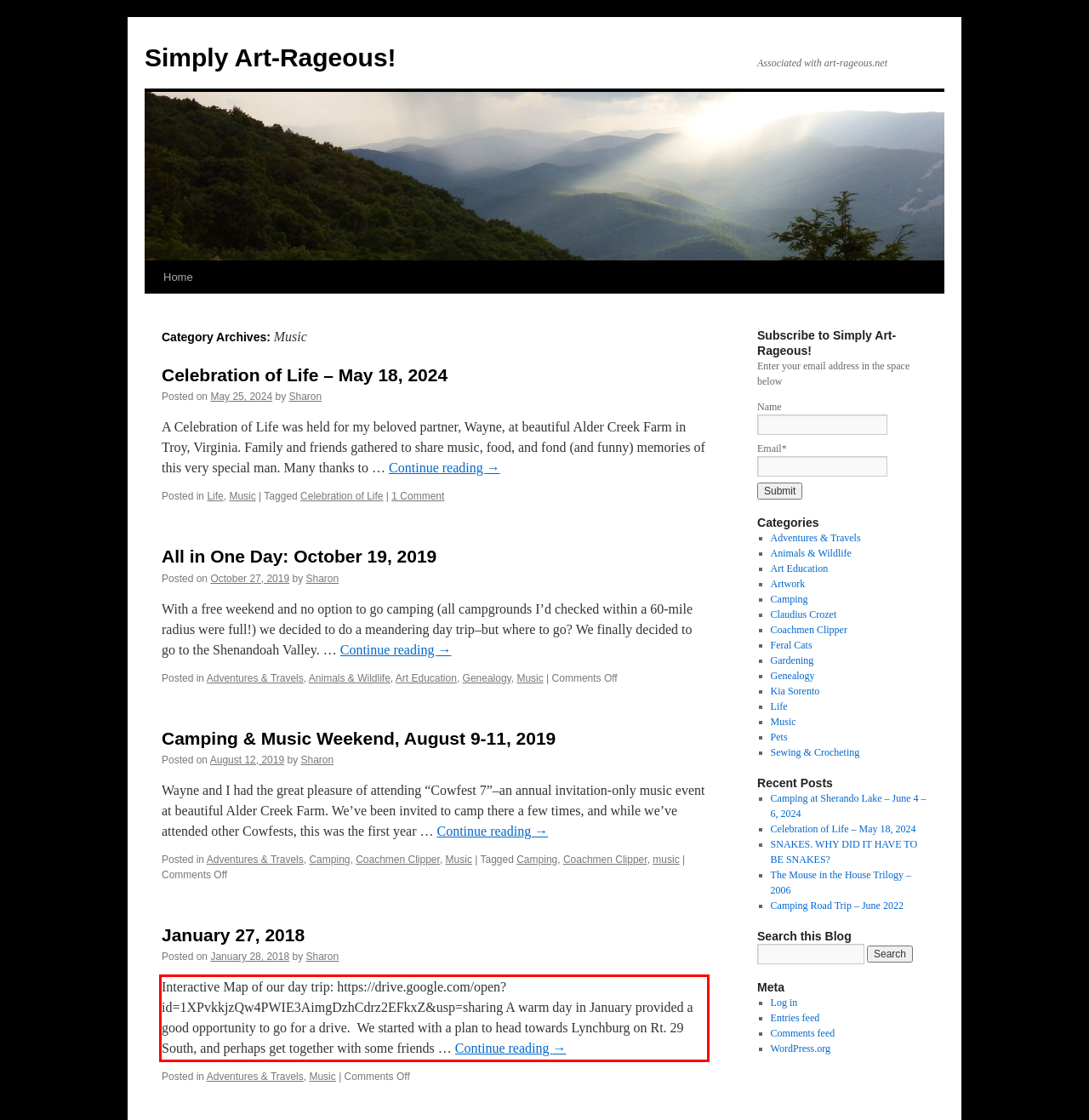Examine the screenshot of the webpage, locate the red bounding box, and perform OCR to extract the text contained within it.

Interactive Map of our day trip: https://drive.google.com/open?id=1XPvkkjzQw4PWIE3AimgDzhCdrz2EFkxZ&usp=sharing A warm day in January provided a good opportunity to go for a drive. We started with a plan to head towards Lynchburg on Rt. 29 South, and perhaps get together with some friends … Continue reading →